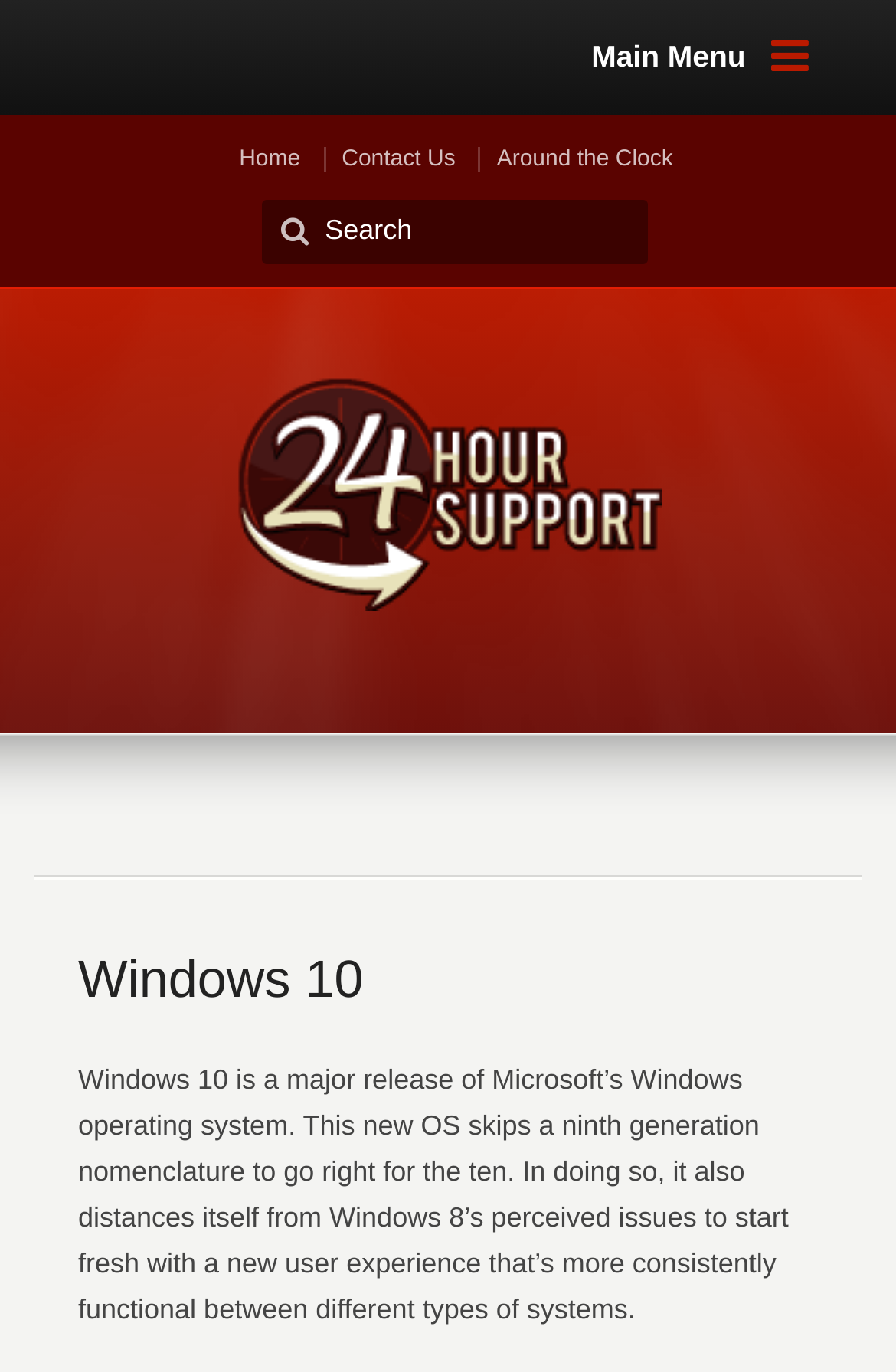From the webpage screenshot, predict the bounding box coordinates (top-left x, top-left y, bottom-right x, bottom-right y) for the UI element described here: Main Menu

[0.0, 0.0, 1.0, 0.084]